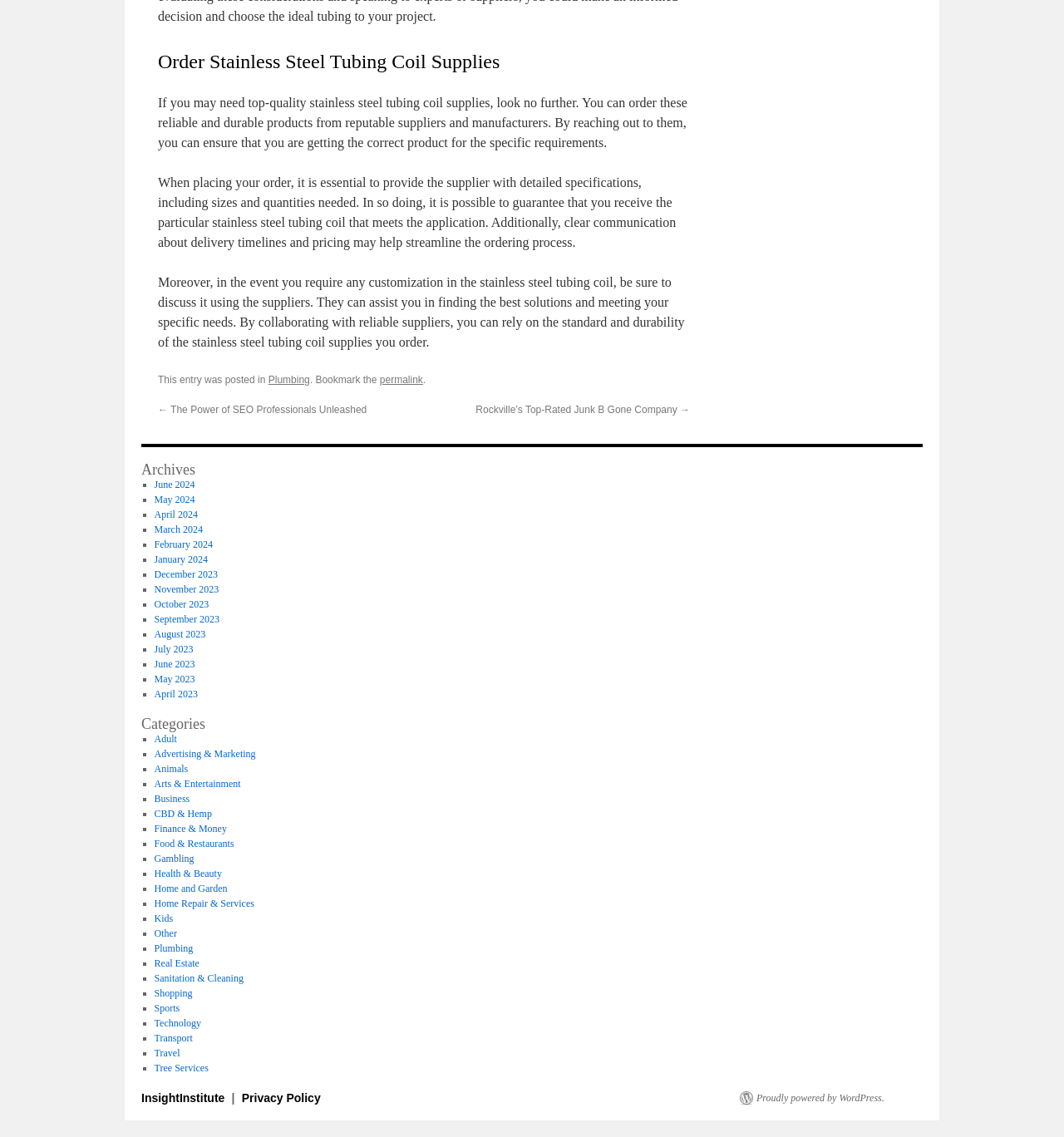Please identify the bounding box coordinates of the element's region that I should click in order to complete the following instruction: "Browse the 'June 2024' archives". The bounding box coordinates consist of four float numbers between 0 and 1, i.e., [left, top, right, bottom].

[0.145, 0.421, 0.183, 0.431]